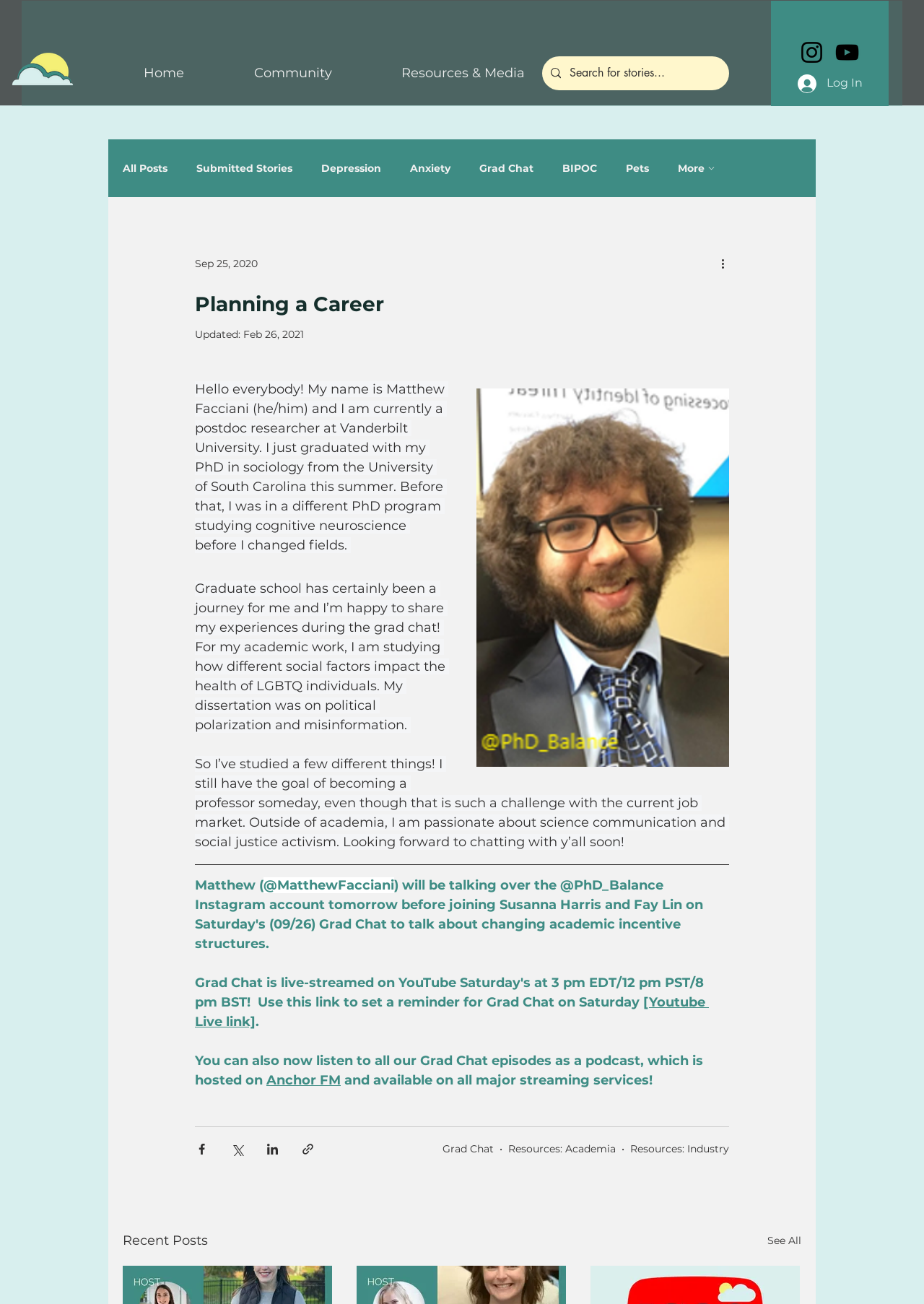Please give a succinct answer using a single word or phrase:
How many share options are available for the article?

4